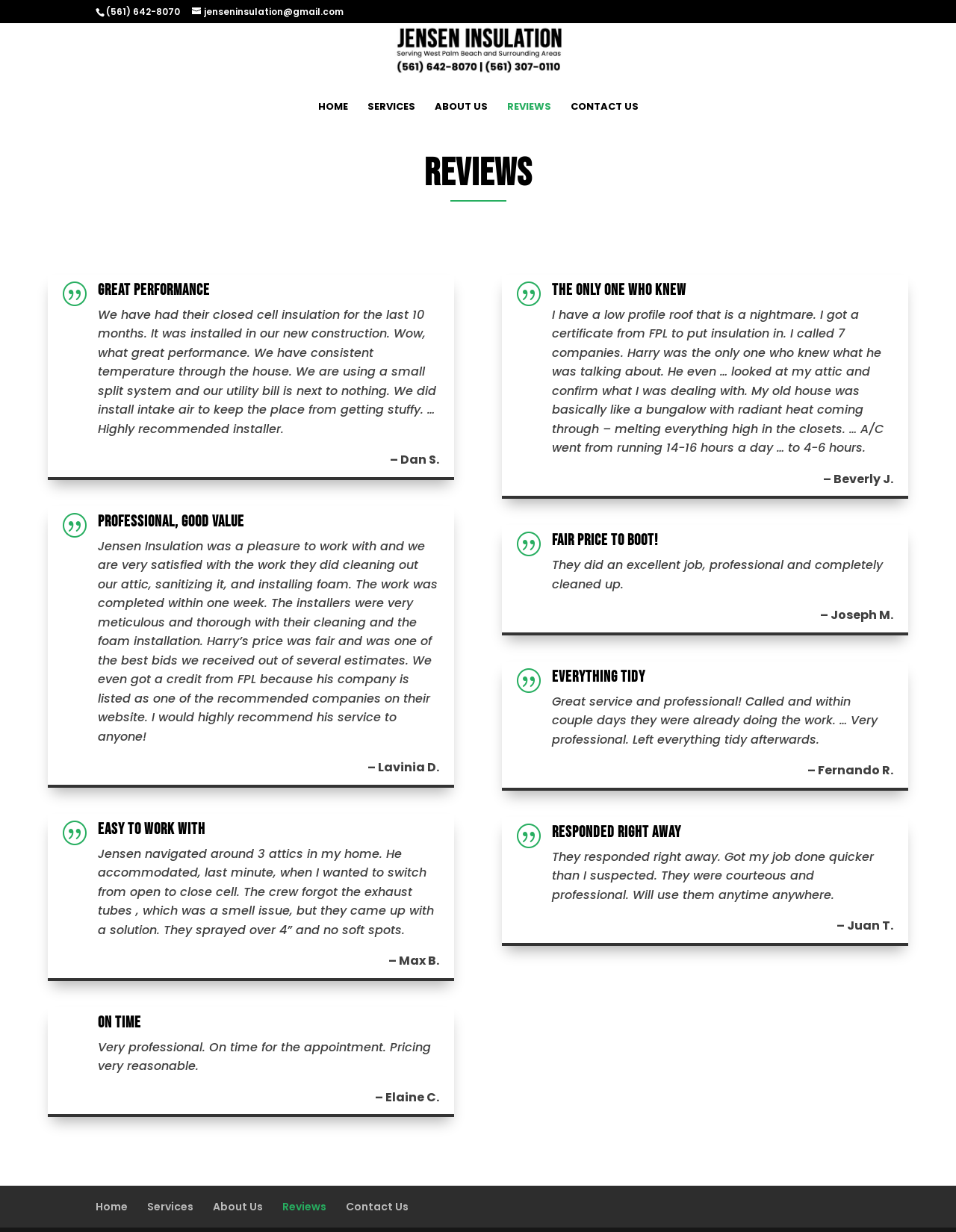Give a one-word or short phrase answer to the question: 
How many reviews are displayed on this webpage?

9